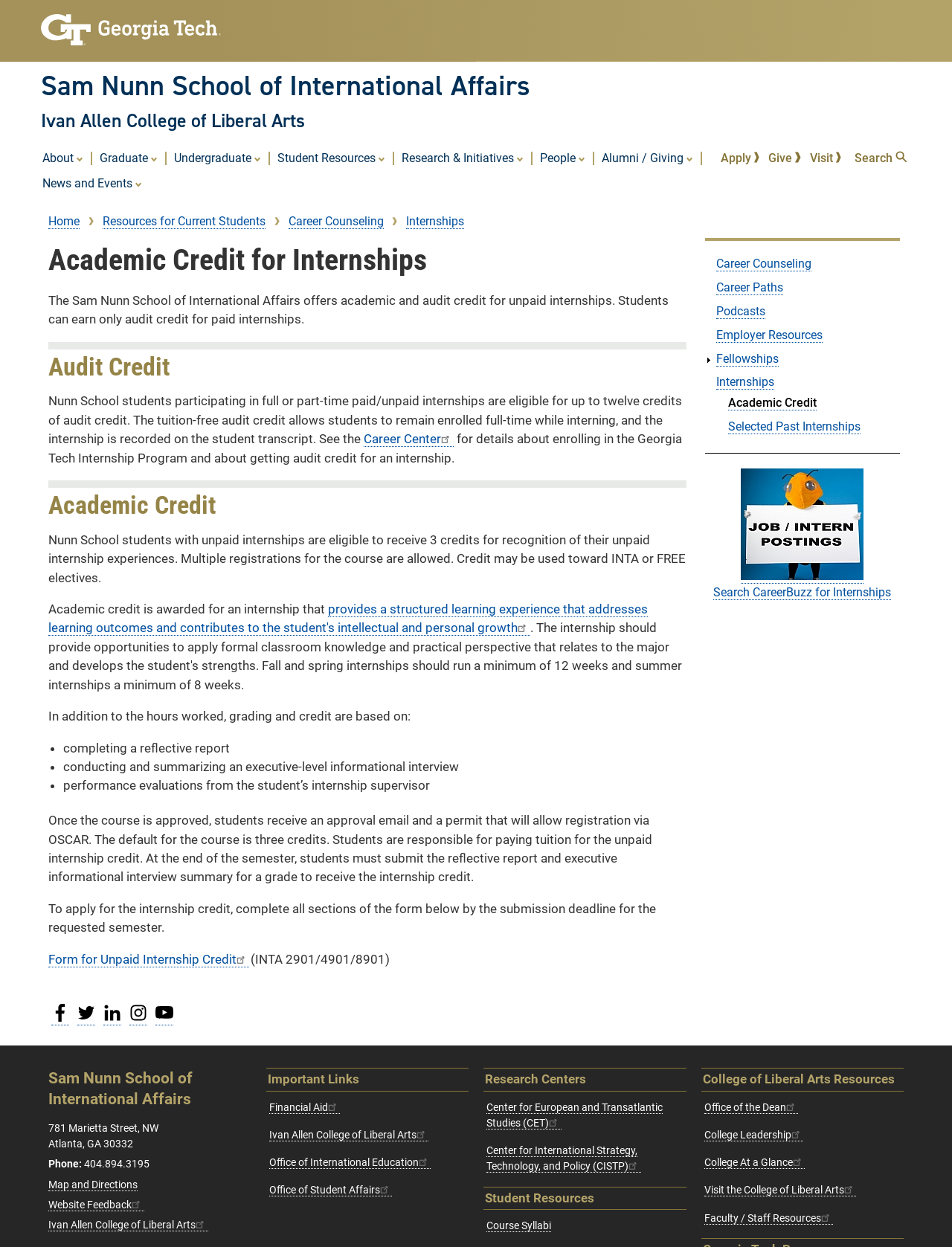Provide the bounding box for the UI element matching this description: "Website Feedback(link is external)".

[0.051, 0.961, 0.151, 0.971]